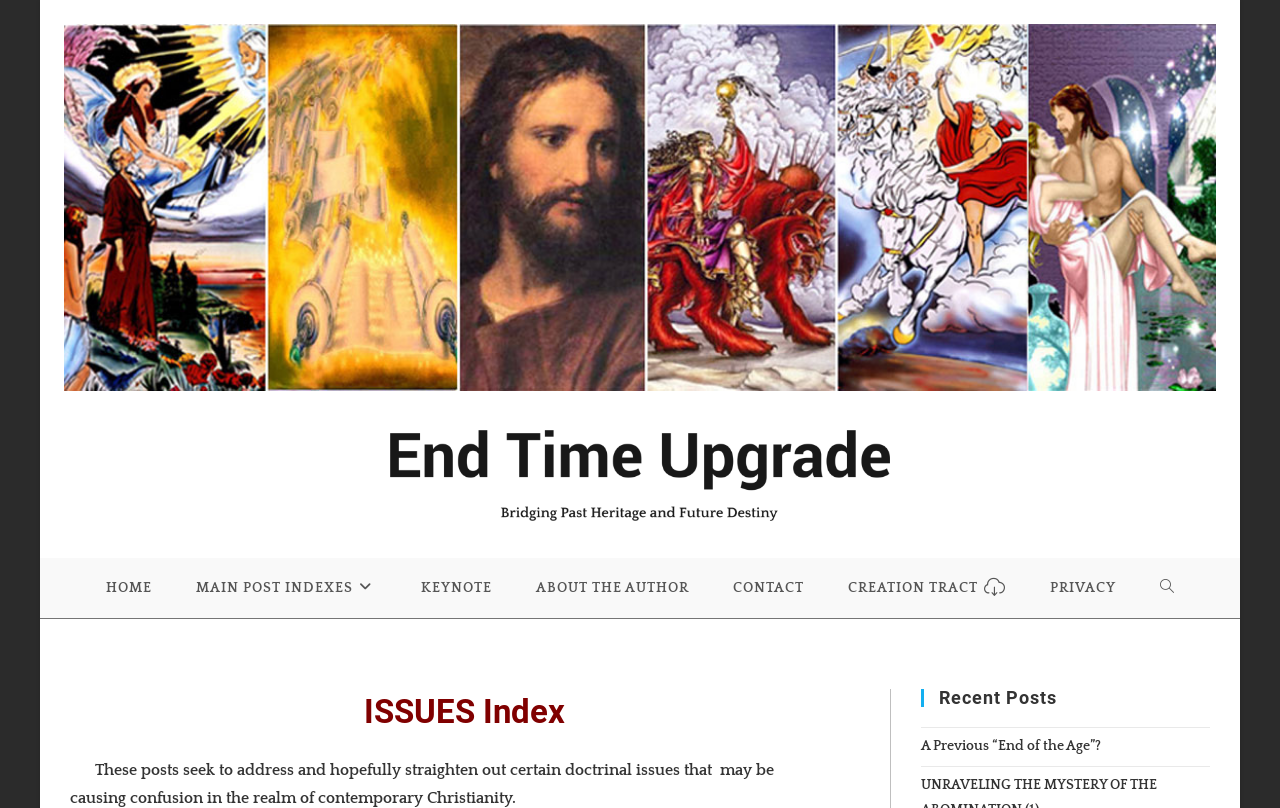Provide the bounding box coordinates of the HTML element described by the text: "Toggle website search".

[0.889, 0.691, 0.935, 0.765]